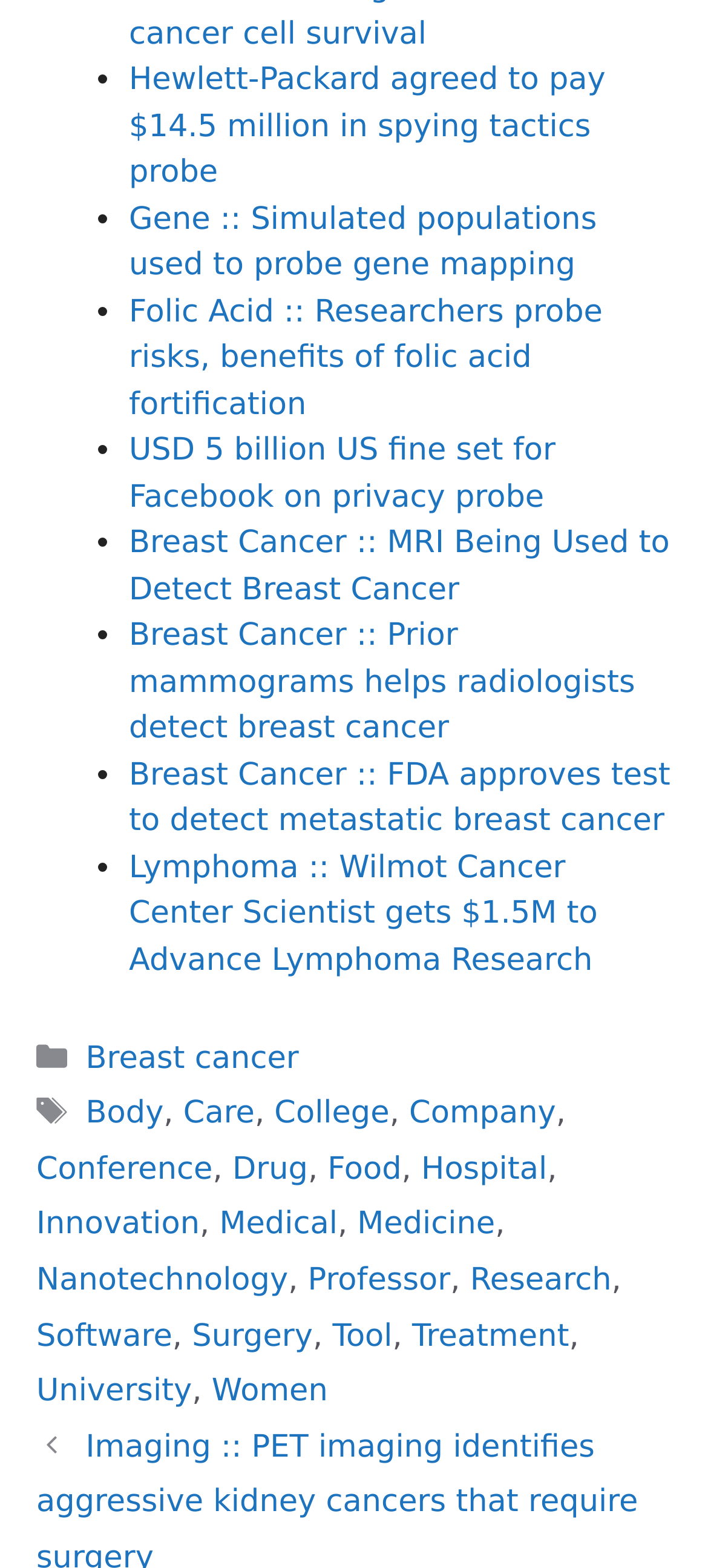Provide the bounding box coordinates of the HTML element this sentence describes: "Breast cancer".

[0.121, 0.663, 0.422, 0.686]